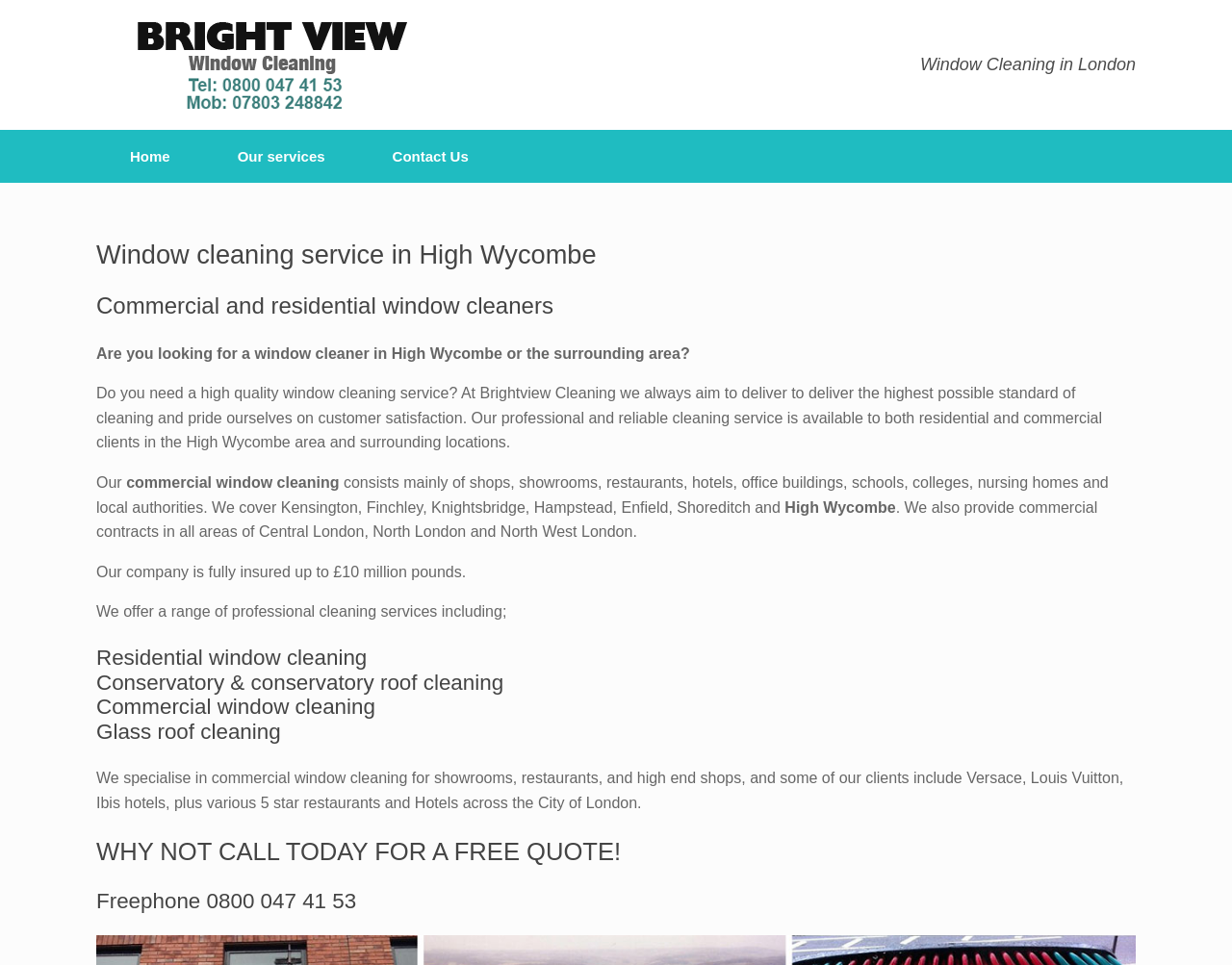Please determine the bounding box coordinates for the UI element described as: "Our services".

[0.165, 0.135, 0.291, 0.189]